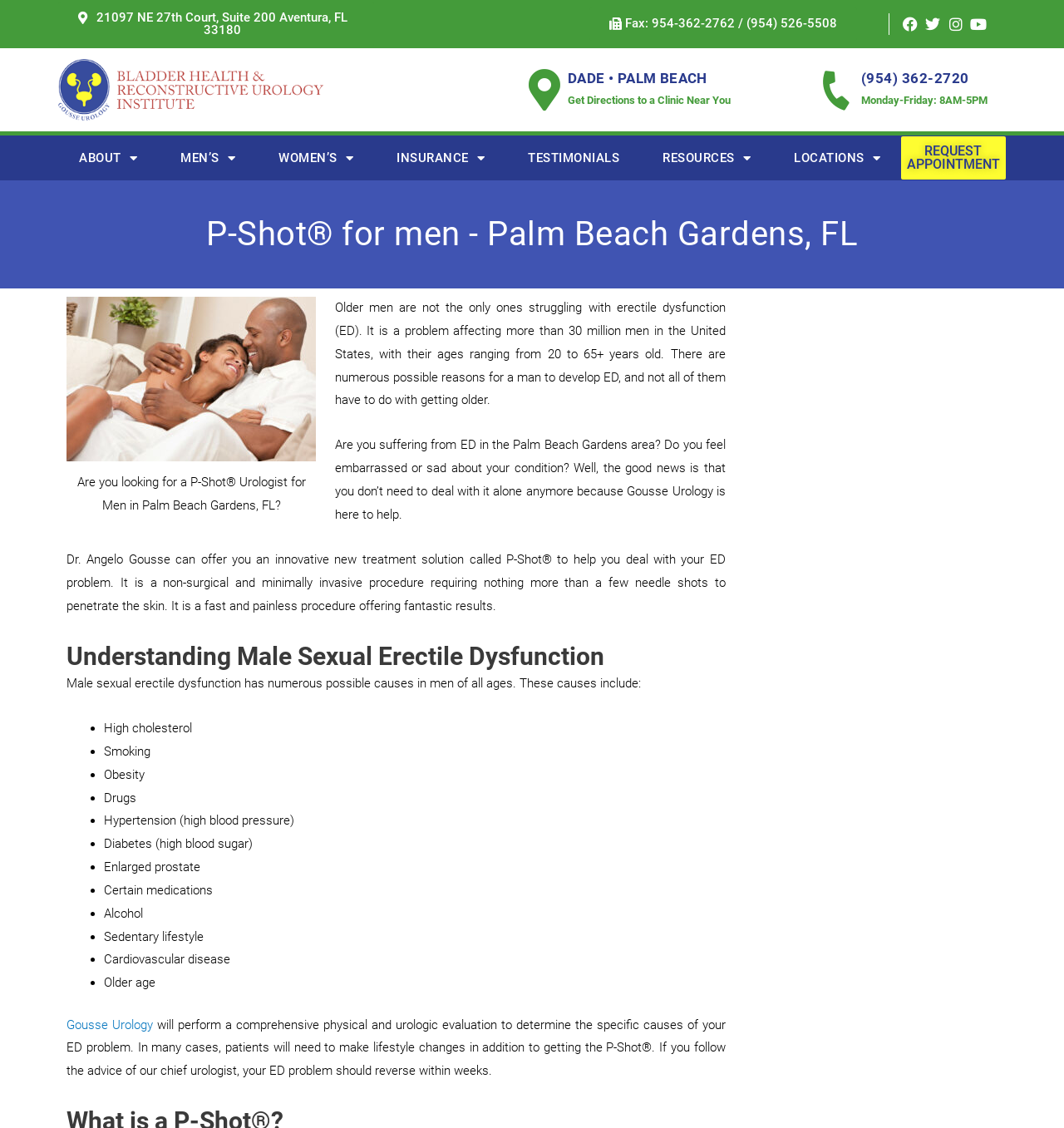What is the purpose of the P-Shot treatment solution?
Answer the question in a detailed and comprehensive manner.

I found the purpose of the P-Shot treatment solution by looking at the paragraph that describes the treatment solution. According to the paragraph, the P-Shot treatment solution is offered by Dr. Angelo Gousse to help deal with erectile dysfunction (ED) problems.